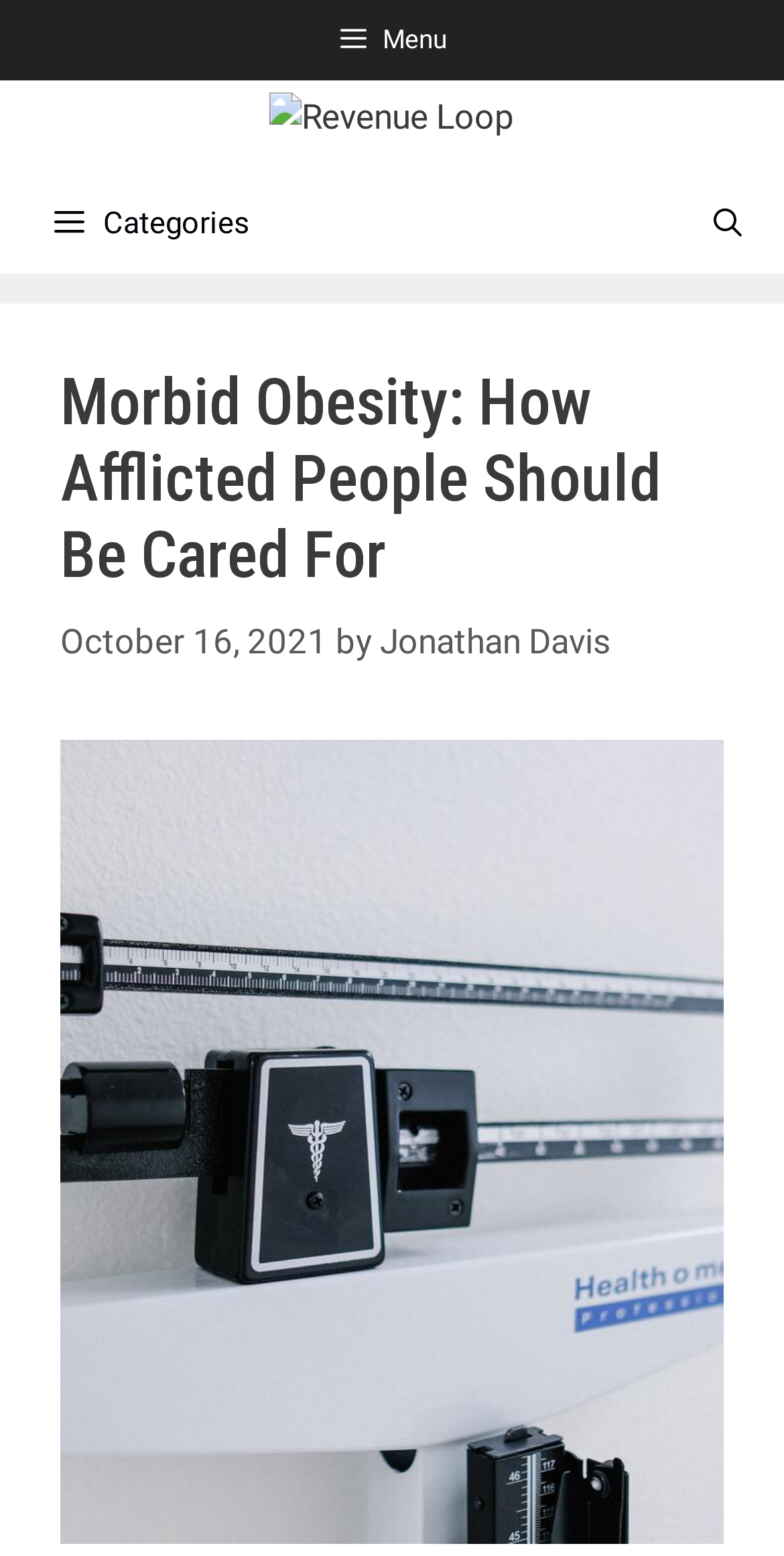What is the author of the article?
Please respond to the question with a detailed and informative answer.

I found the author of the article by looking at the link element in the header section, which contains the text 'Jonathan Davis'.